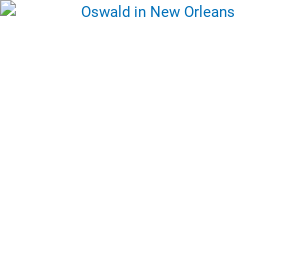What is the significance of the image?
Please answer the question with a detailed and comprehensive explanation.

The caption explains that the image serves as a visual representation of a crucial figure during a pivotal moment leading up to the events of JFK's assassination, highlighting the significance of the image in American history.